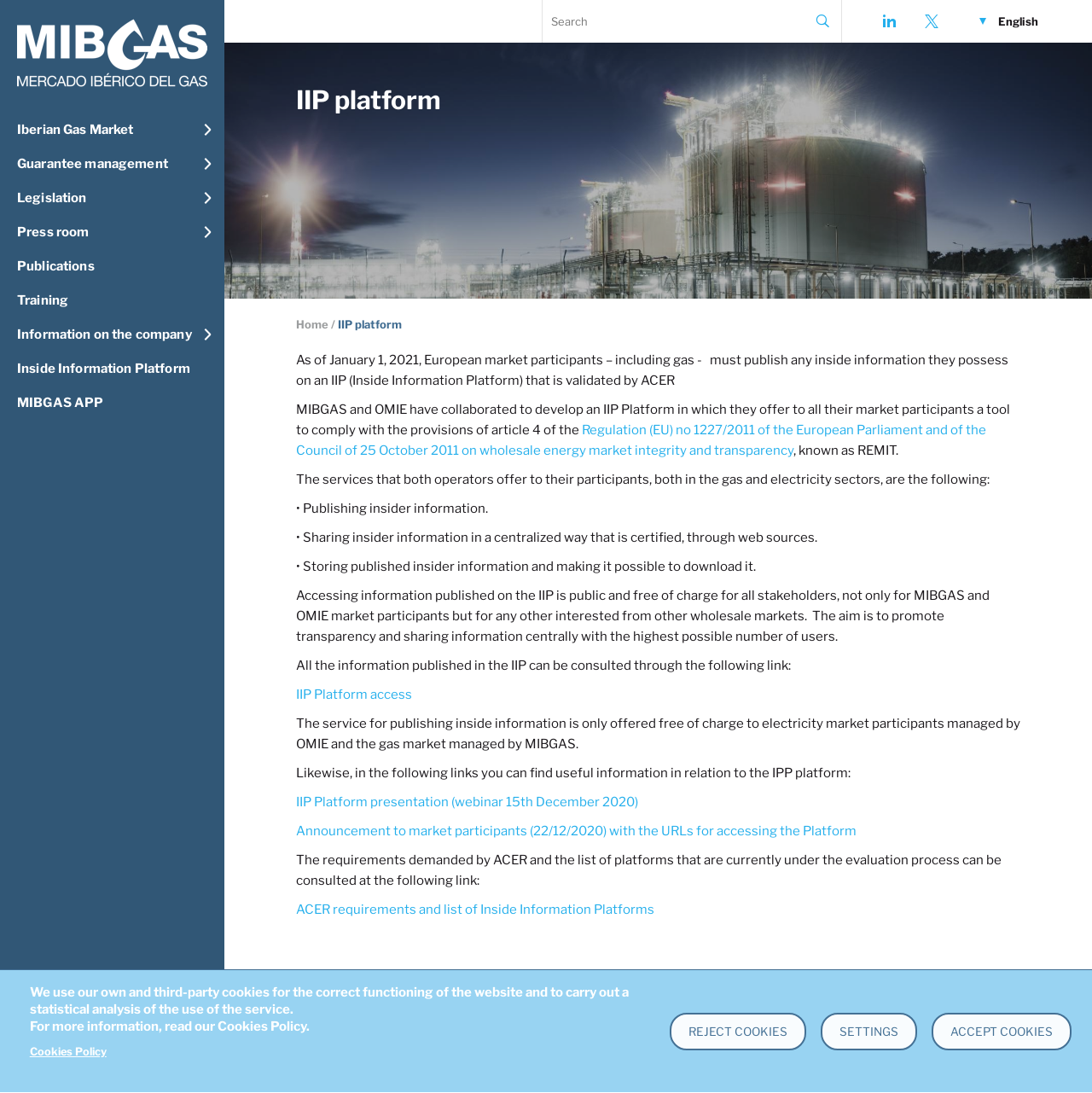Provide a short answer using a single word or phrase for the following question: 
What is the purpose of the IIP platform?

Publishing inside information